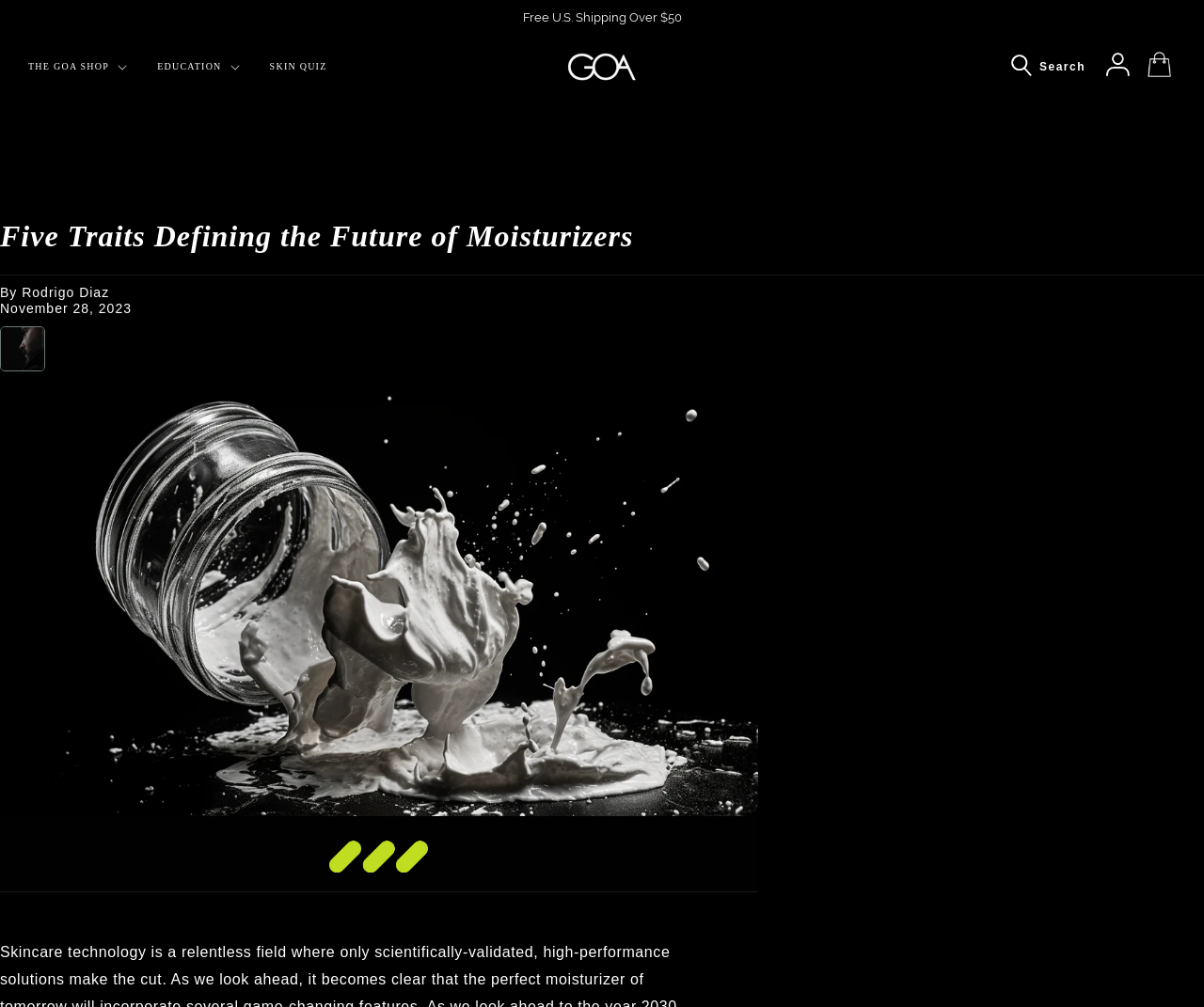Use a single word or phrase to answer the question: 
How many navigation links are there in the top bar?

5